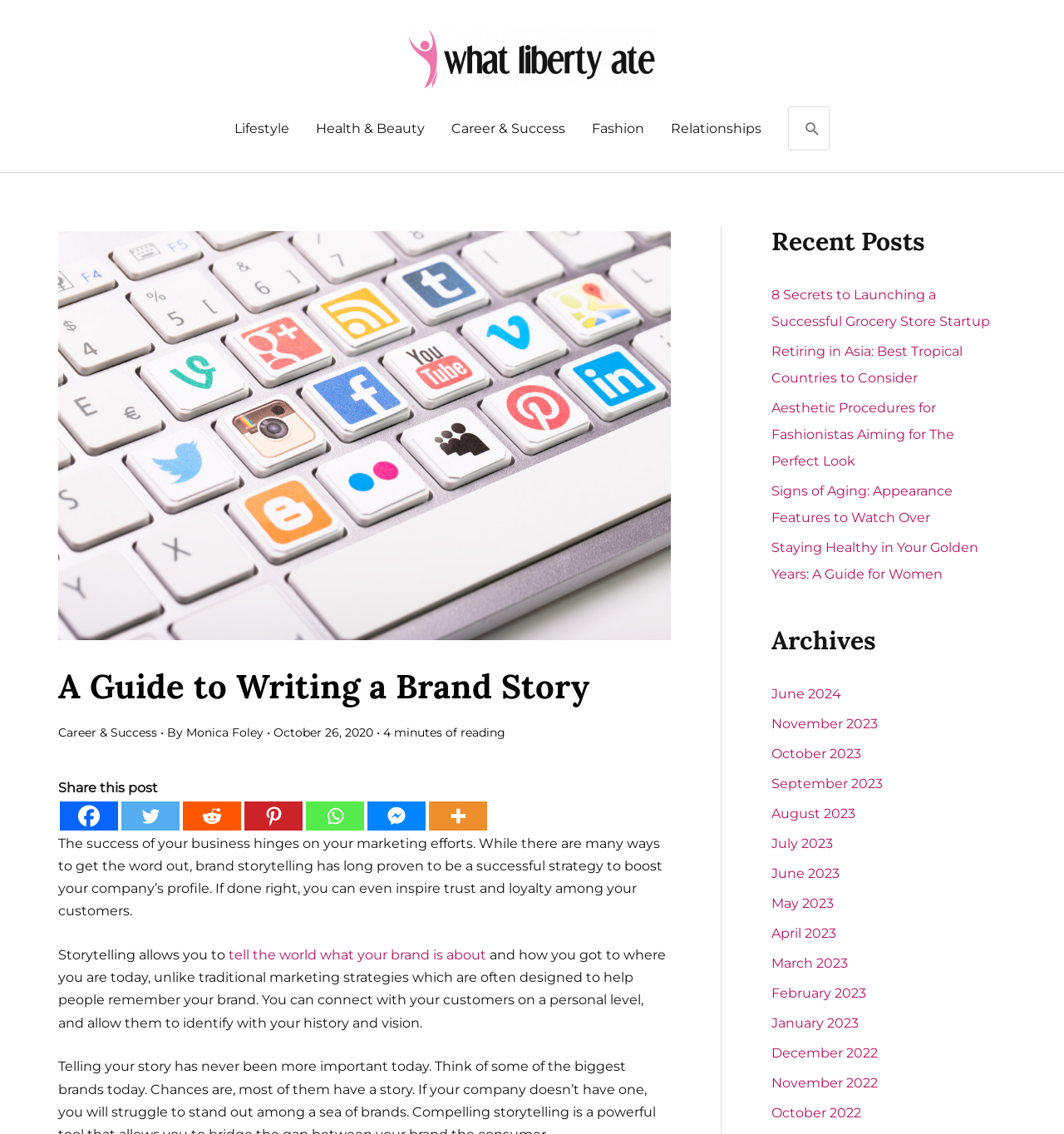Please identify the coordinates of the bounding box for the clickable region that will accomplish this instruction: "Read the article about Career & Success".

[0.055, 0.639, 0.148, 0.652]